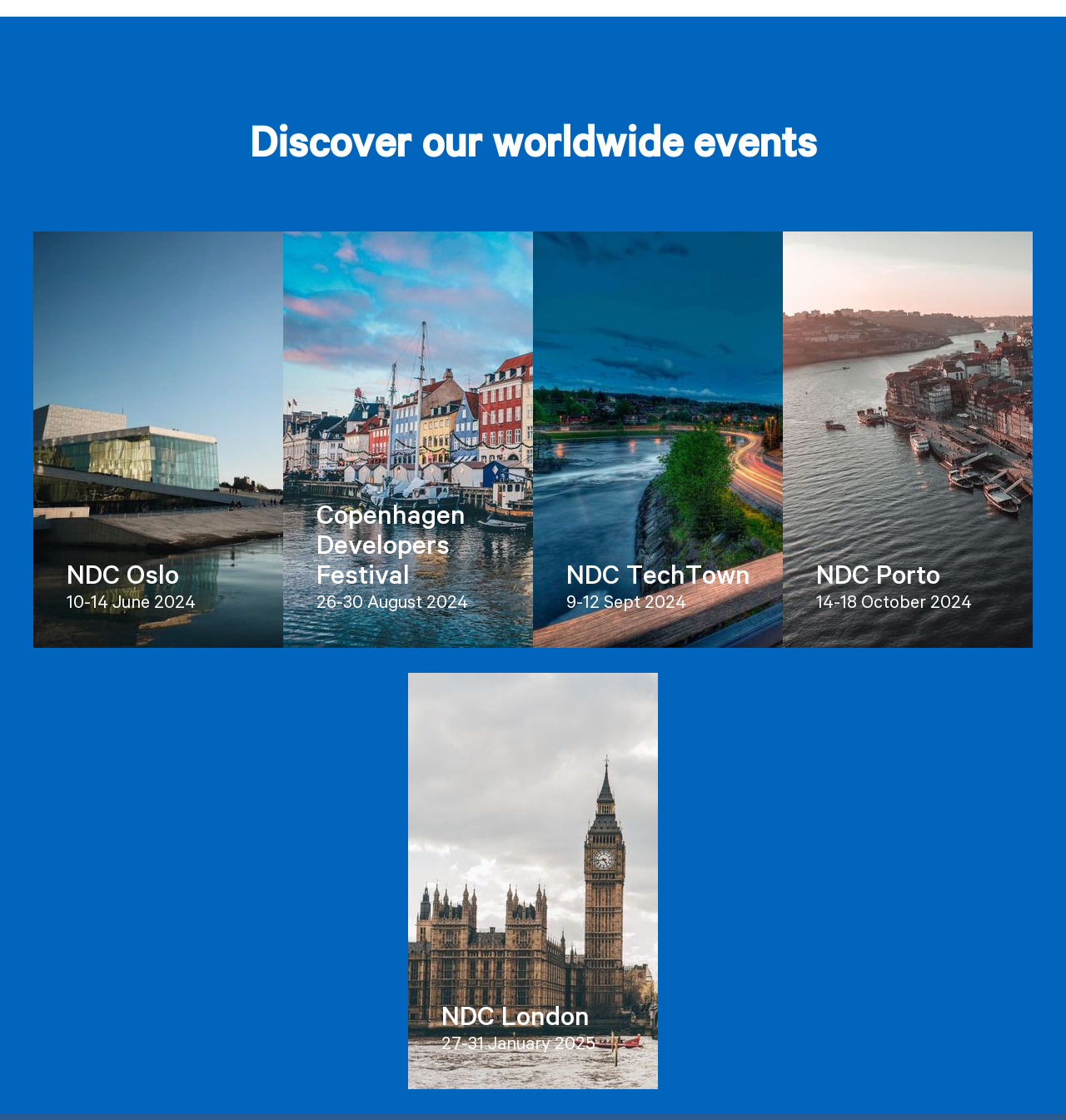Bounding box coordinates are specified in the format (top-left x, top-left y, bottom-right x, bottom-right y). All values are floating point numbers bounded between 0 and 1. Please provide the bounding box coordinate of the region this sentence describes: NDC London27-31 January 2025

[0.383, 0.601, 0.617, 0.972]